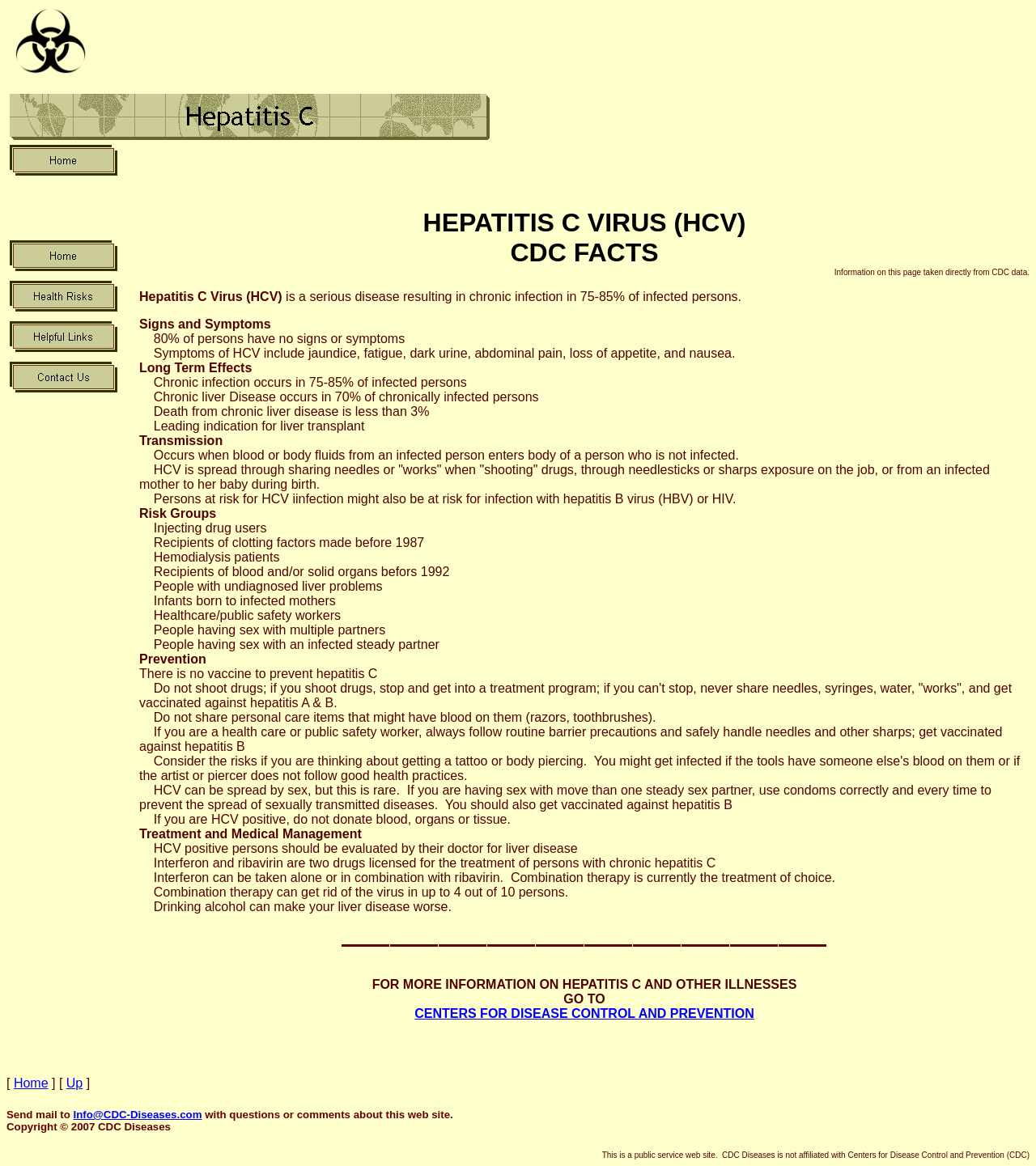How can healthcare workers prevent Hepatitis C infection?
Look at the screenshot and give a one-word or phrase answer.

Follow routine barrier precautions